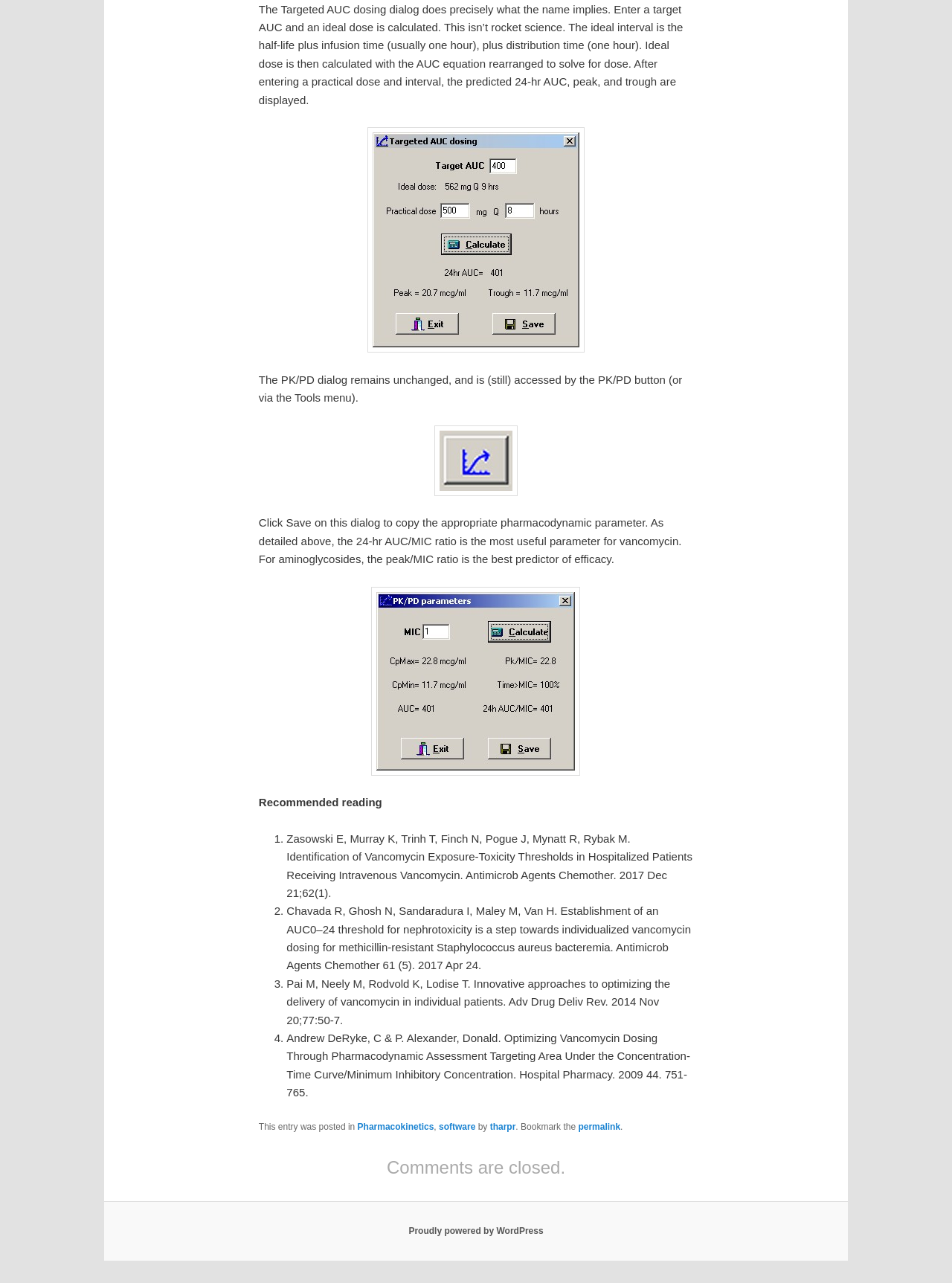How many references are provided for recommended reading?
Please ensure your answer to the question is detailed and covers all necessary aspects.

The webpage provides four references for recommended reading, which are listed as numbered items with corresponding authors and publication details.